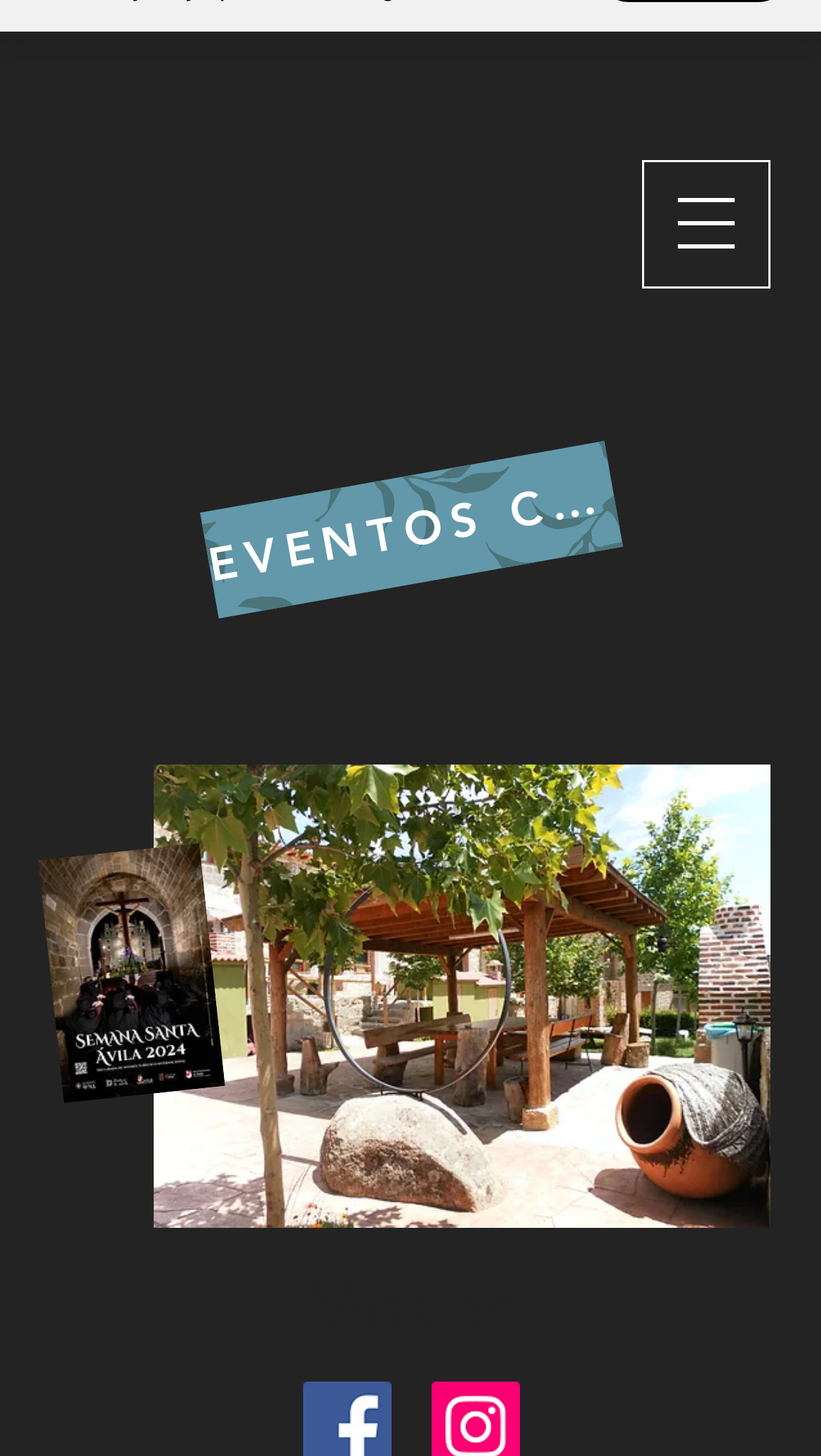Locate the UI element described as follows: "EVENTOS CERCA". Return the bounding box coordinates as four float numbers between 0 and 1 in the order [left, top, right, bottom].

[0.199, 0.248, 0.622, 0.348]